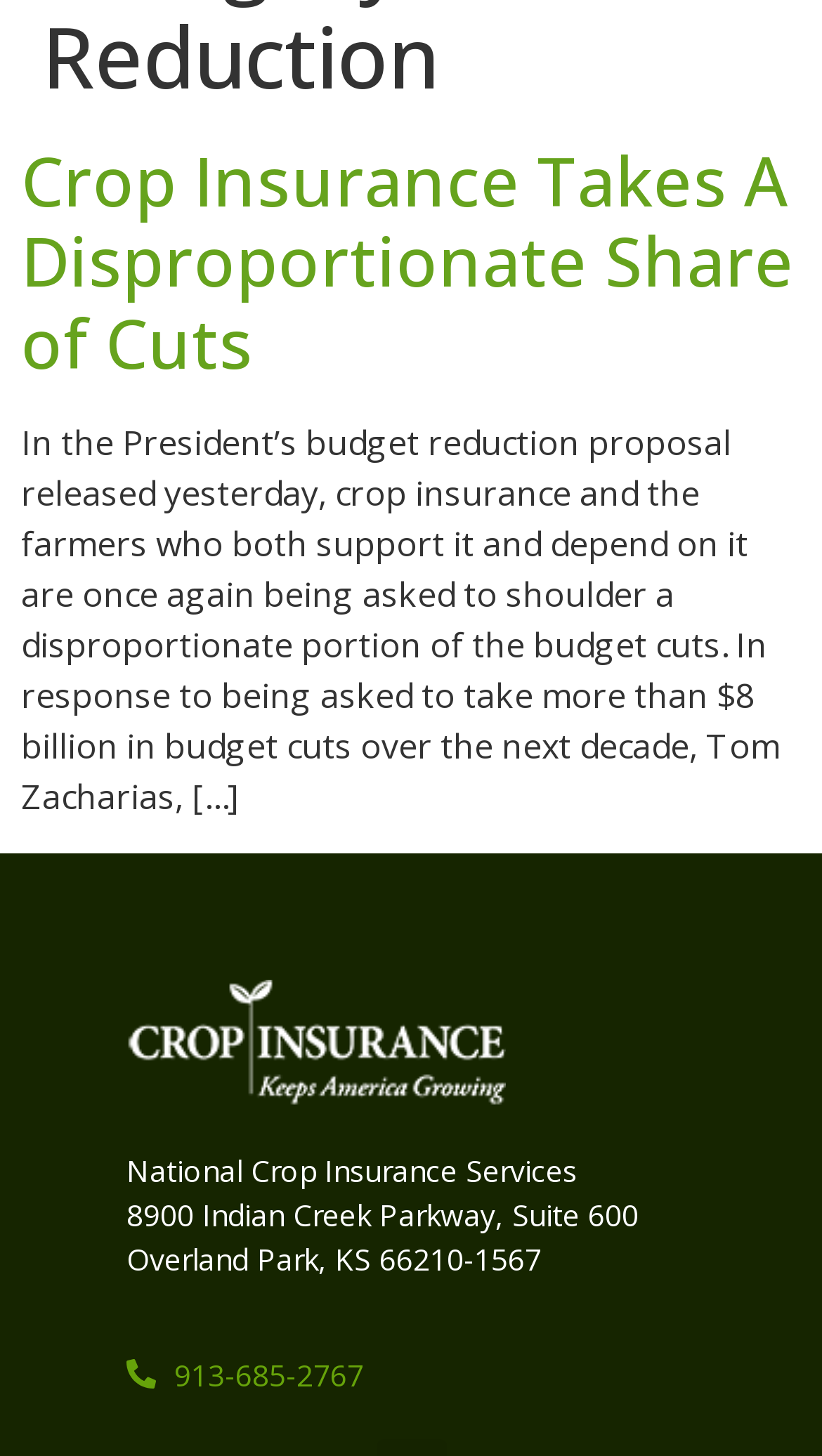Please determine the bounding box coordinates for the element with the description: "913-685-2767".

[0.154, 0.929, 0.846, 0.959]